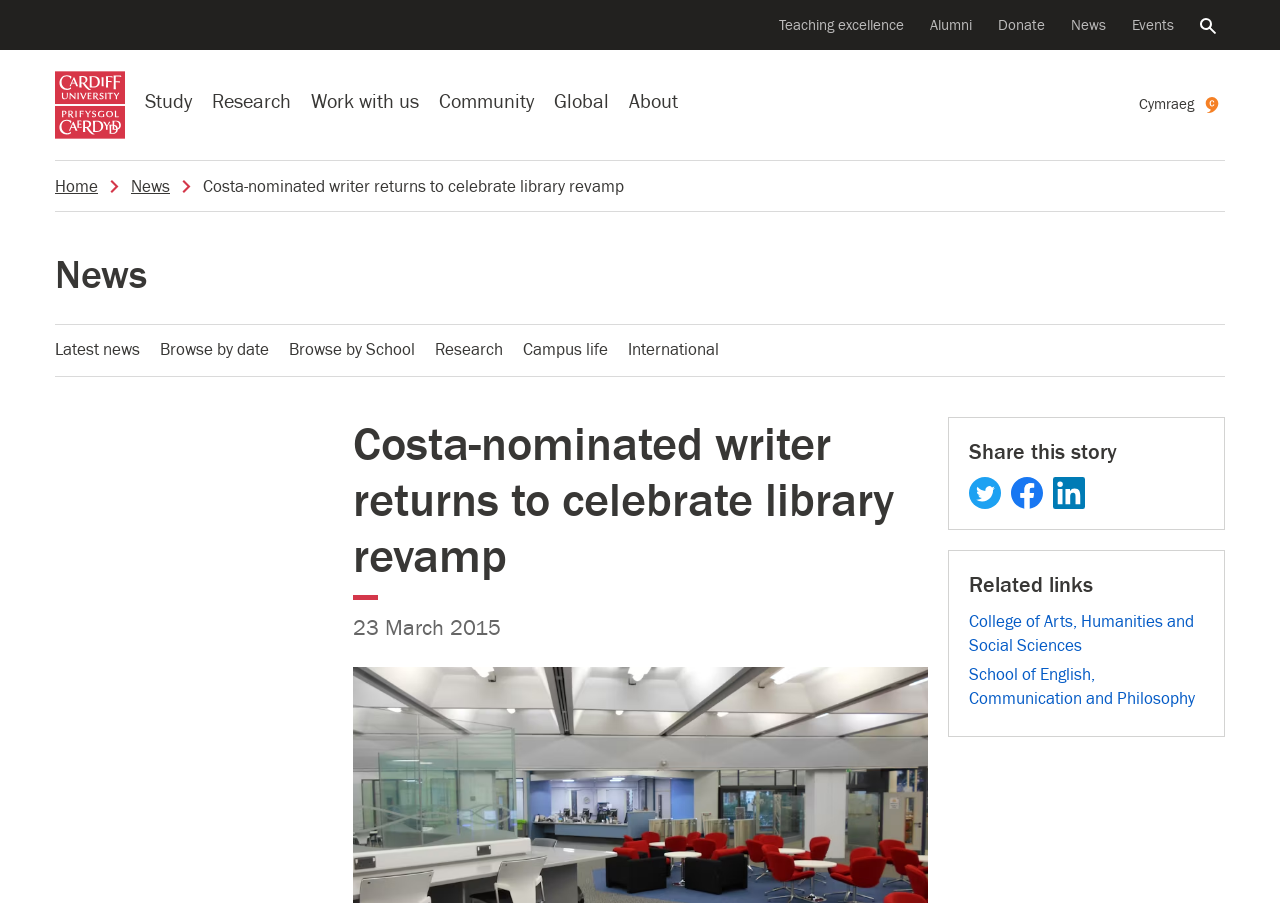Show the bounding box coordinates for the HTML element as described: "Work with us".

[0.243, 0.078, 0.327, 0.148]